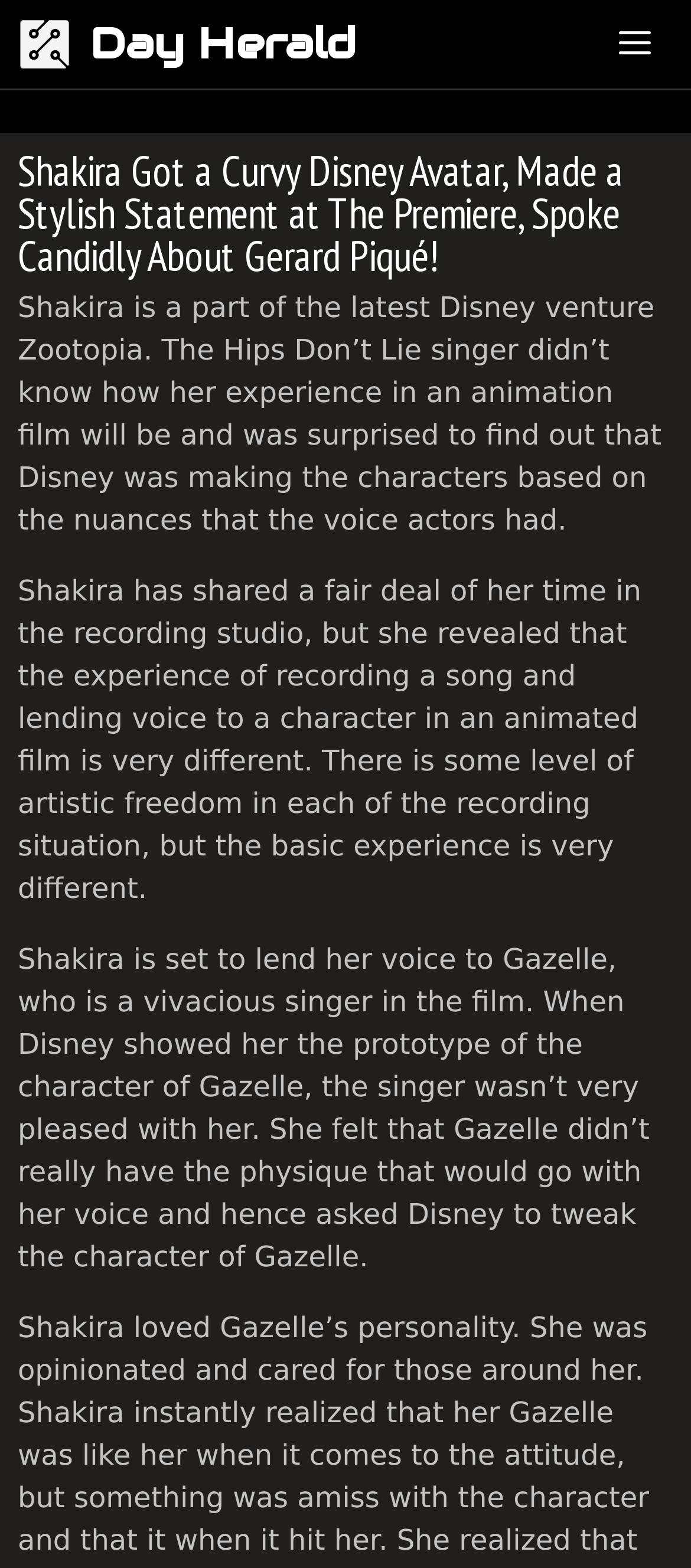What is the difference in Shakira's experience between recording a song and lending voice to a character?
Give a one-word or short-phrase answer derived from the screenshot.

Very different